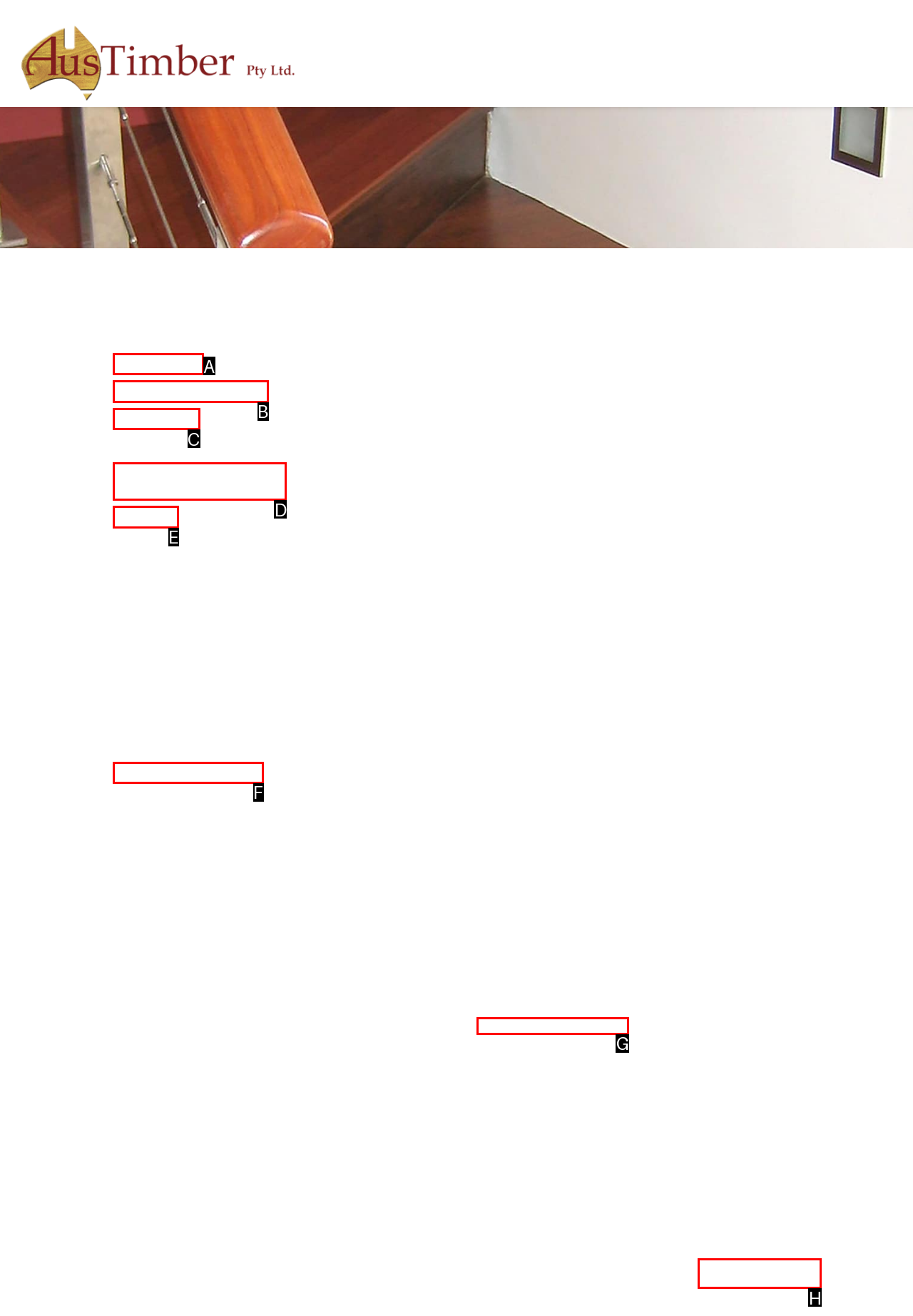Indicate the HTML element to be clicked to accomplish this task: View the details of Blackbutt staircase Holt & Hart (Surry Hills) Respond using the letter of the correct option.

G